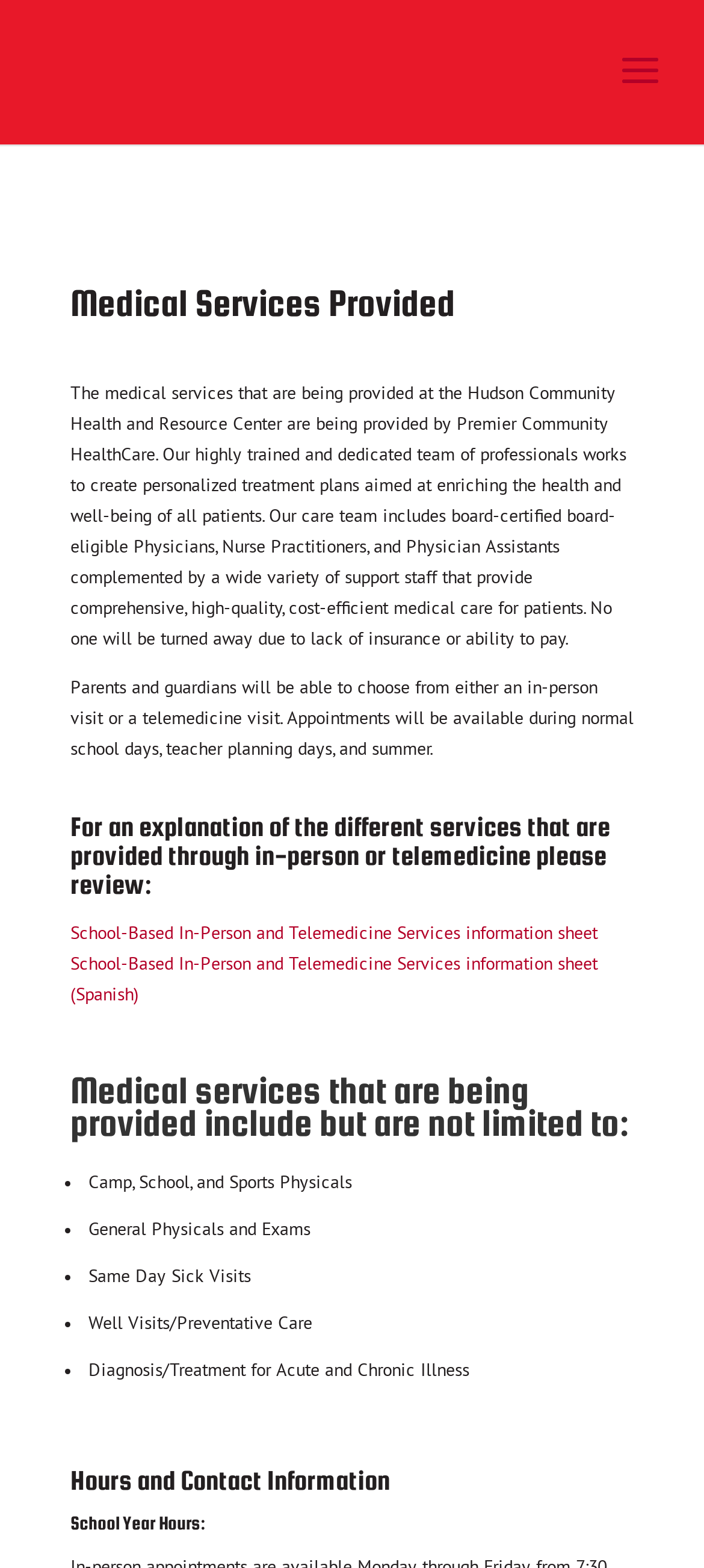What is the section title that lists the medical services provided?
Please use the image to deliver a detailed and complete answer.

The answer can be found in the heading element with the text 'Medical services that are being provided include but are not limited to:'.